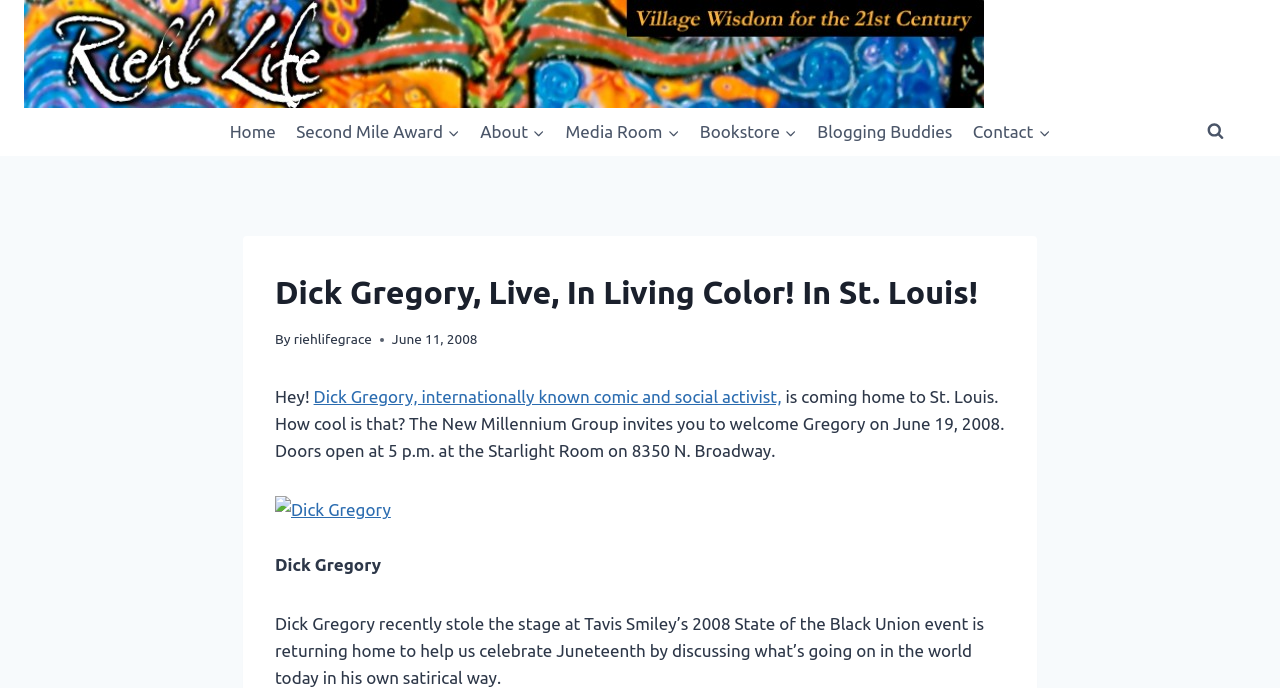Please find the bounding box coordinates of the element that must be clicked to perform the given instruction: "View Search Form". The coordinates should be four float numbers from 0 to 1, i.e., [left, top, right, bottom].

[0.936, 0.167, 0.962, 0.216]